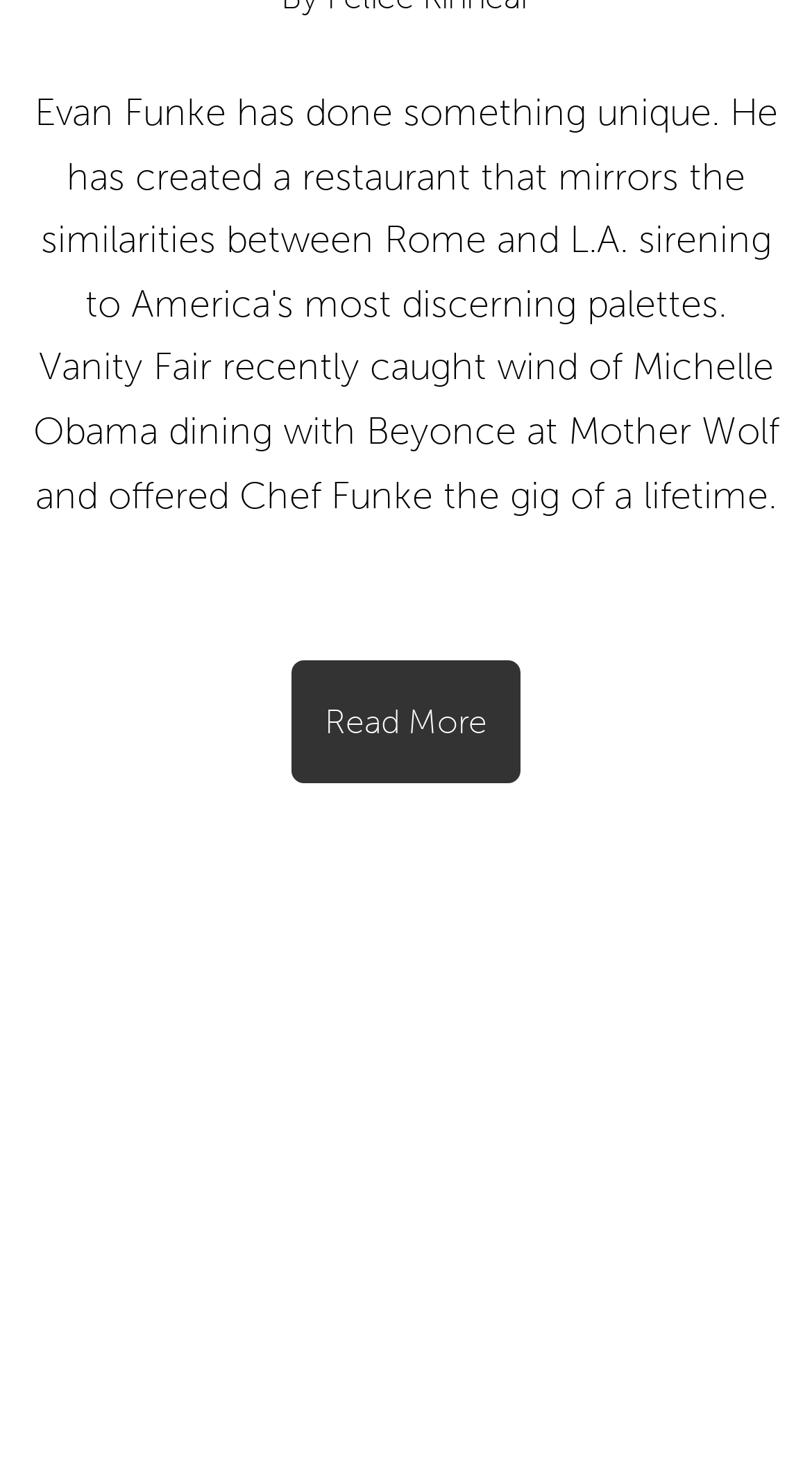What is the first link on the page?
Craft a detailed and extensive response to the question.

I found the first link on the page by looking at the link element 'Read More' at the top of the page, which appears to be the first link.